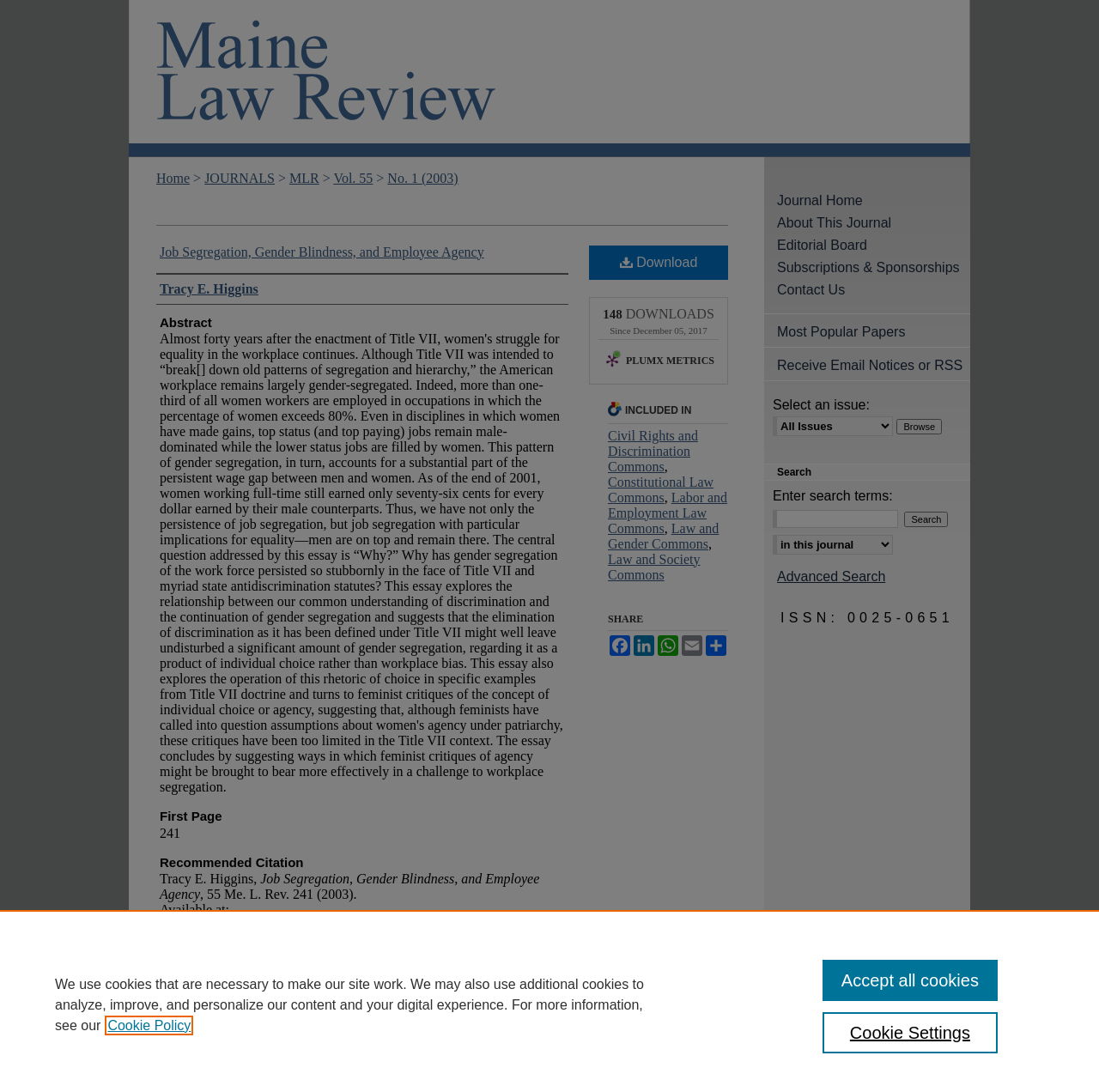Determine the bounding box coordinates of the clickable region to carry out the instruction: "Share the article on Facebook".

[0.553, 0.582, 0.575, 0.601]